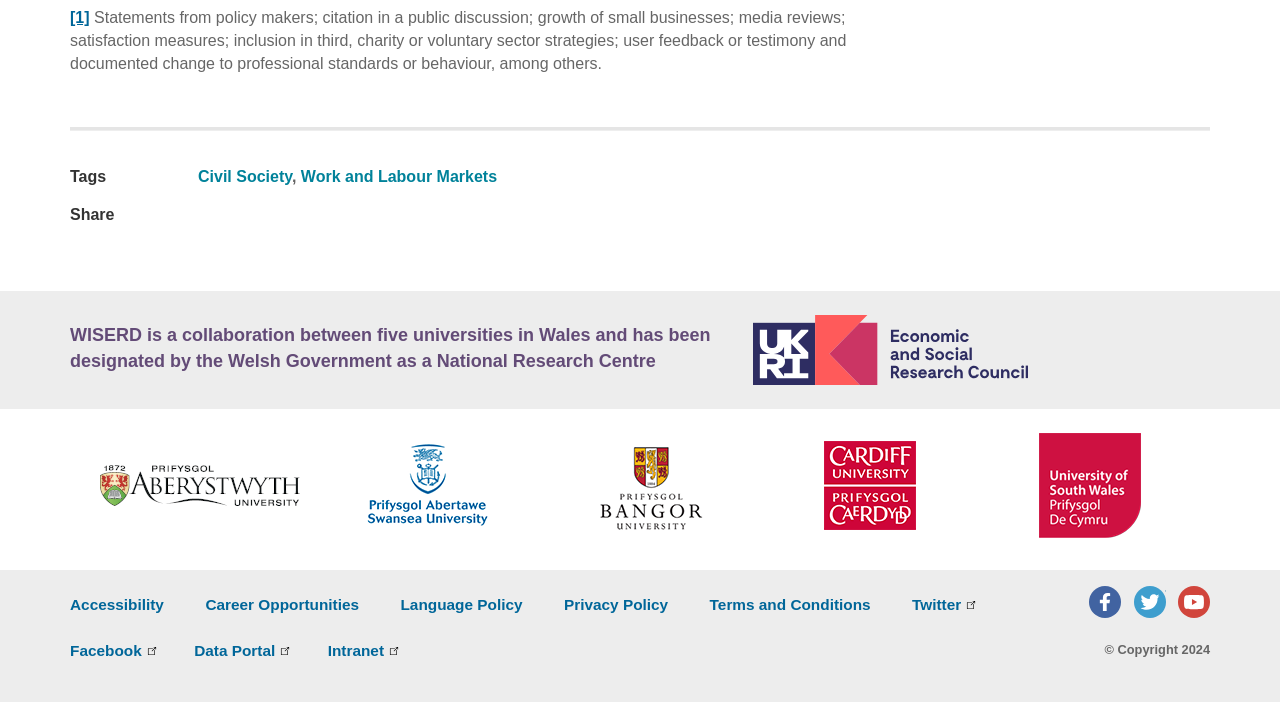Given the webpage screenshot and the description, determine the bounding box coordinates (top-left x, top-left y, bottom-right x, bottom-right y) that define the location of the UI element matching this description: alt="Prifysgol Abertawe - Swansea University"

[0.25, 0.678, 0.422, 0.702]